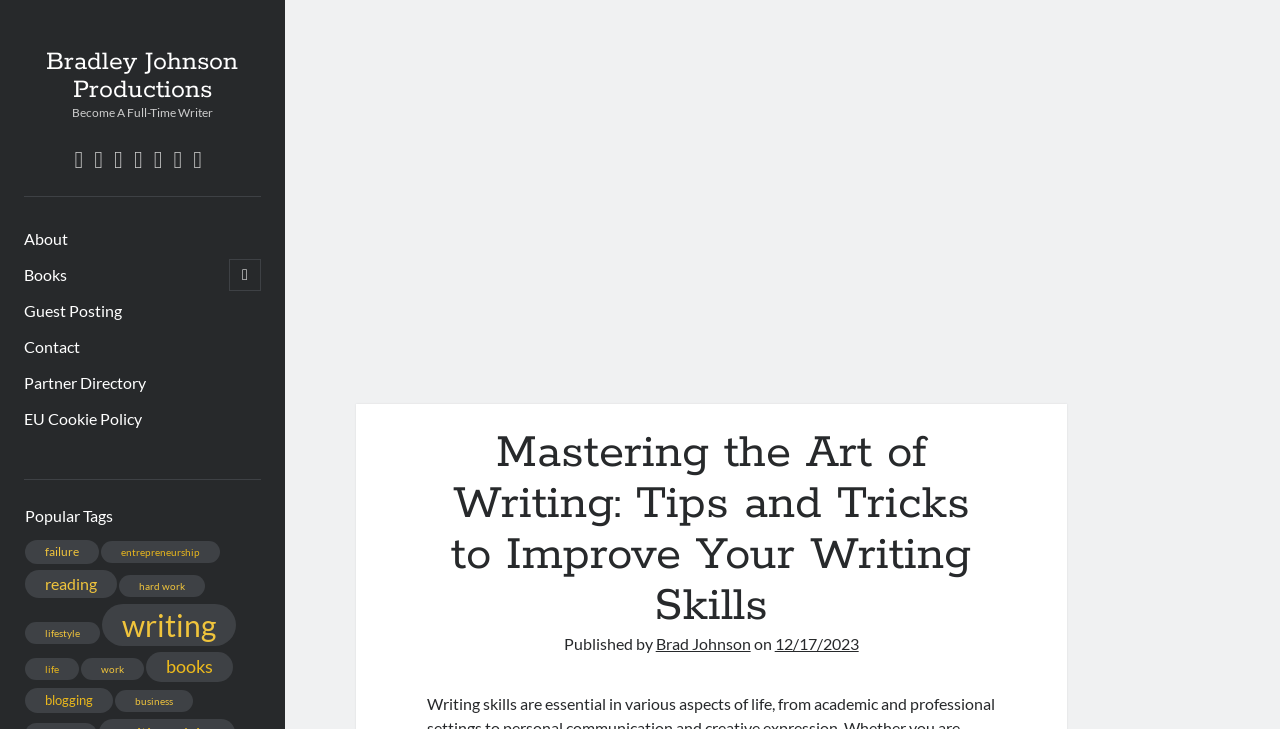Offer an in-depth caption of the entire webpage.

The webpage appears to be a blog or article page focused on writing skills, with the title "Mastering the Art of Writing: Tips and Tricks to Improve Your Writing Skills" prominently displayed. At the top left, there is a link to "Bradley Johnson Productions" and a call-to-action button "Become A Full-Time Writer". Below these elements, there are social media links to Twitter, Facebook, Instagram, Pinterest, Amazon, Medium, and Quora.

On the left side, there is a navigation menu with links to "About", "Books", "Guest Posting", "Contact", "Partner Directory", and "EU Cookie Policy". Below the navigation menu, there is a section labeled "Sidebar" and another section labeled "Popular Tags" with links to various tags such as "failure", "entrepreneurship", "reading", and "writing".

The main content area has a heading with the title of the article, followed by the author's name "Brad Johnson" and the publication date "12/17/2023". The content of the article is not explicitly described in the accessibility tree, but it likely discusses tips and tricks to improve writing skills.